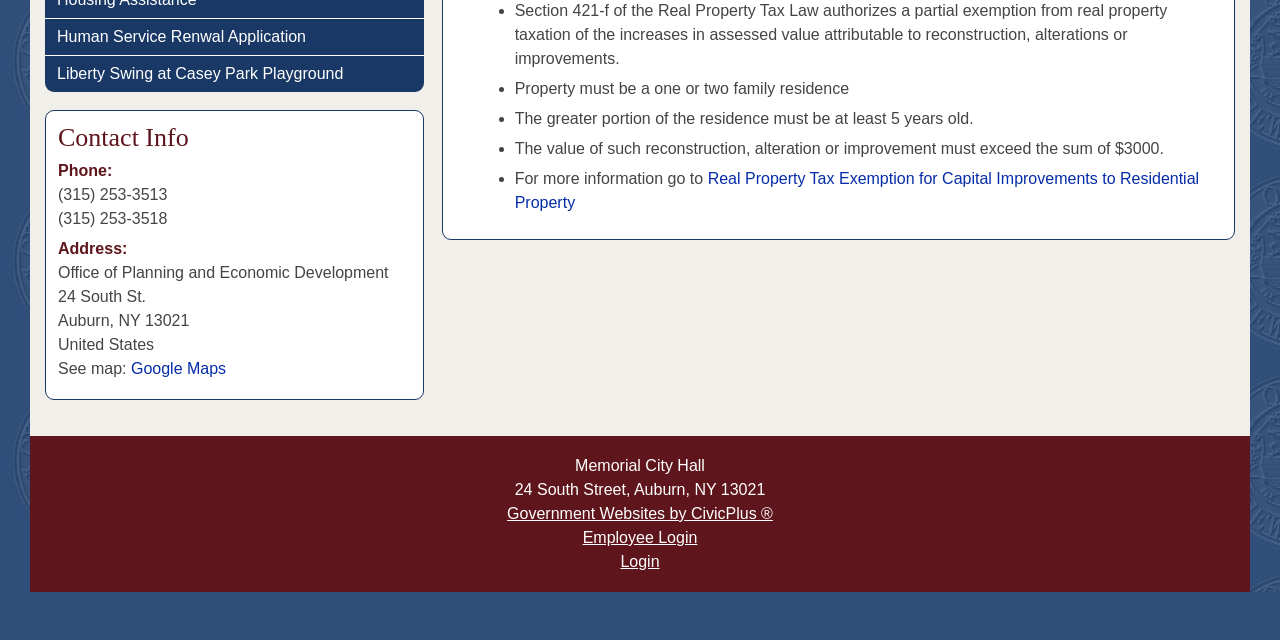Find the bounding box coordinates for the UI element that matches this description: "Login".

[0.485, 0.864, 0.515, 0.891]